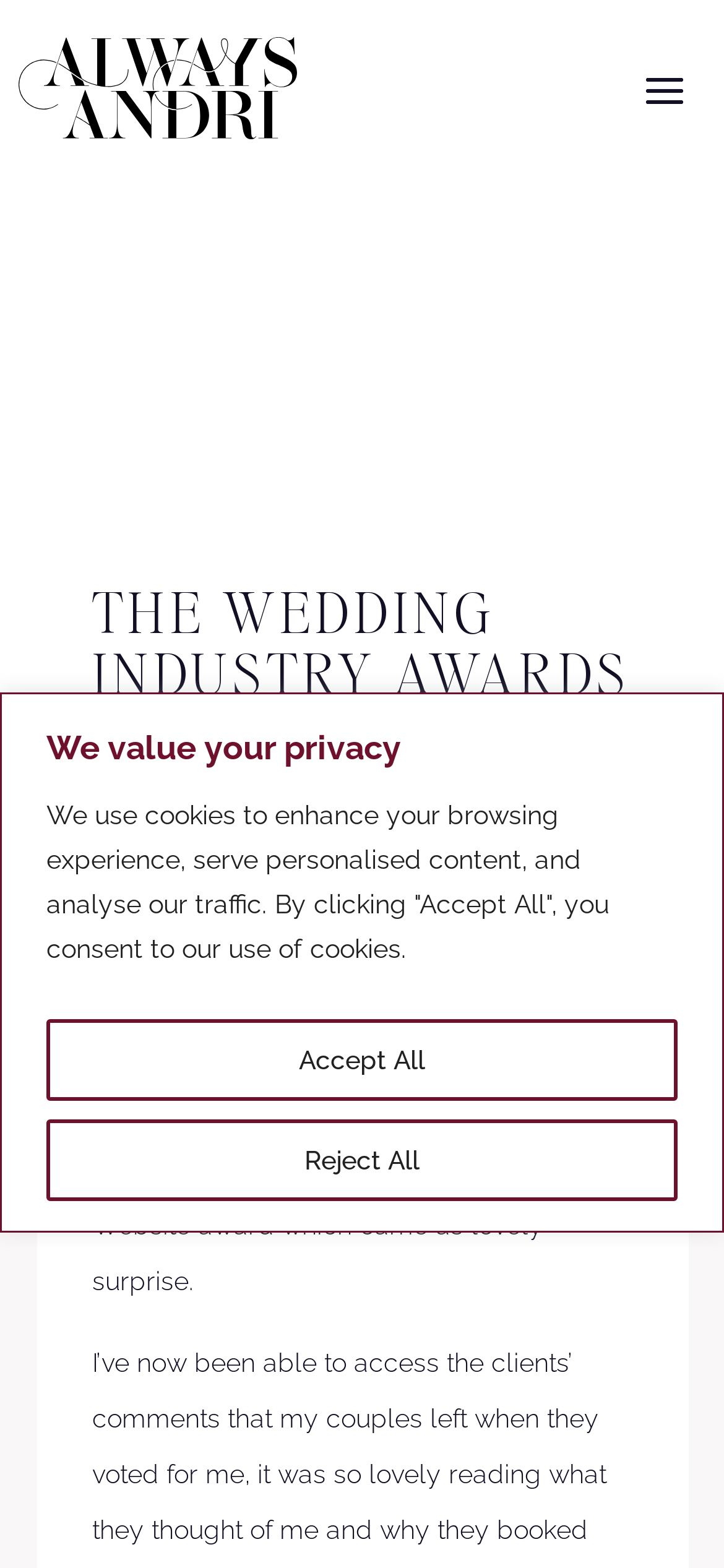What is the name of the award logo shown on the webpage?
Provide a detailed and extensive answer to the question.

I found this answer by looking at the image description that says 'wedding industry award logo, best wedding website'.